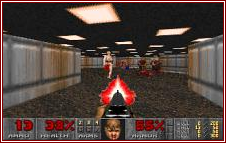What type of game is being depicted?
Please provide a single word or phrase as your answer based on the image.

First-person shooter